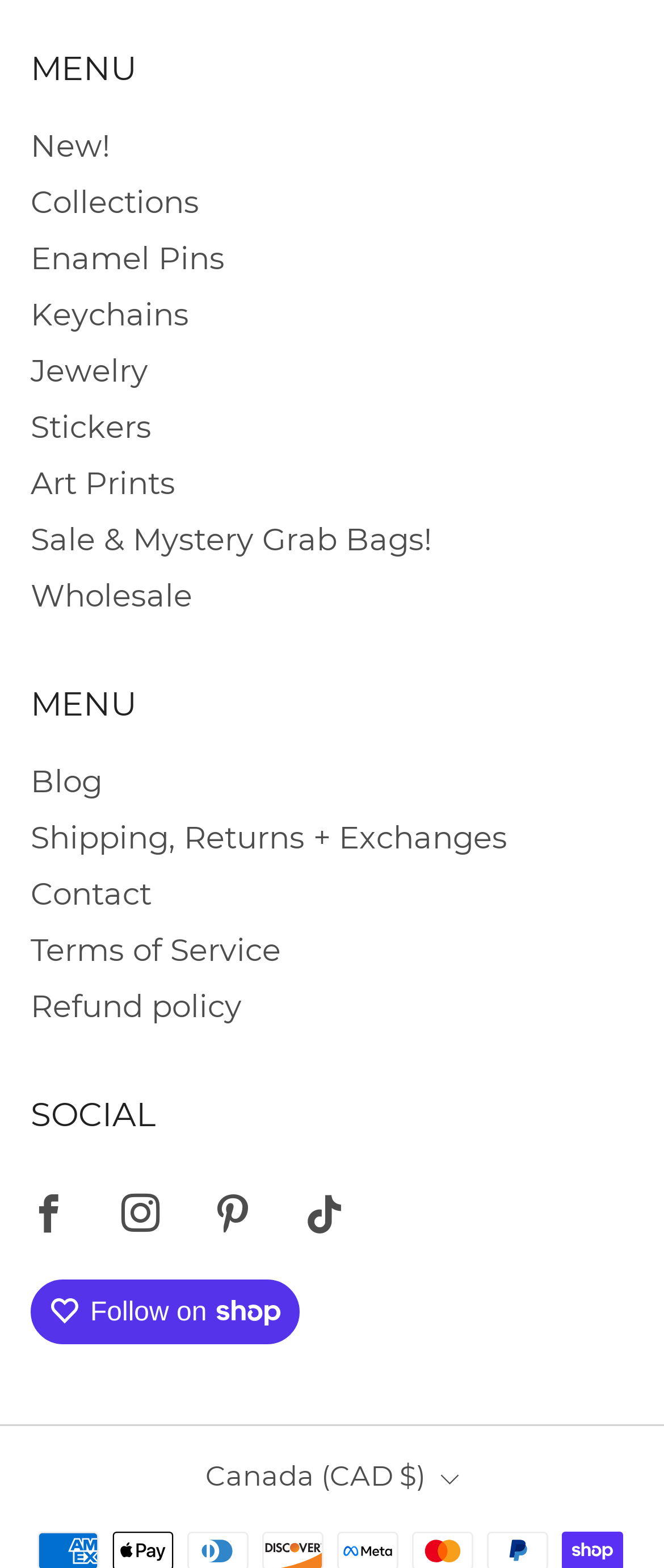Kindly determine the bounding box coordinates for the area that needs to be clicked to execute this instruction: "Go to Blog".

[0.046, 0.487, 0.154, 0.511]